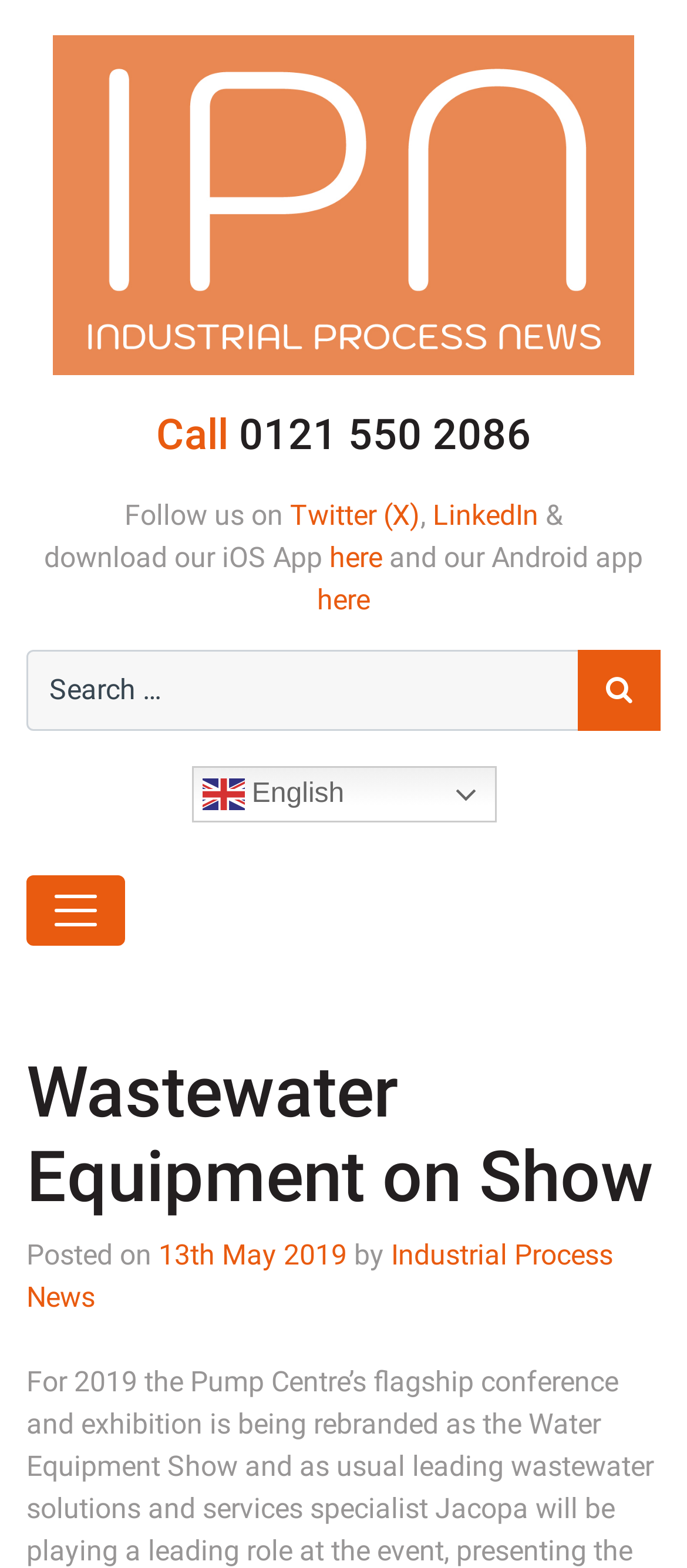Please locate the bounding box coordinates of the element that should be clicked to achieve the given instruction: "Read about how the company works".

None